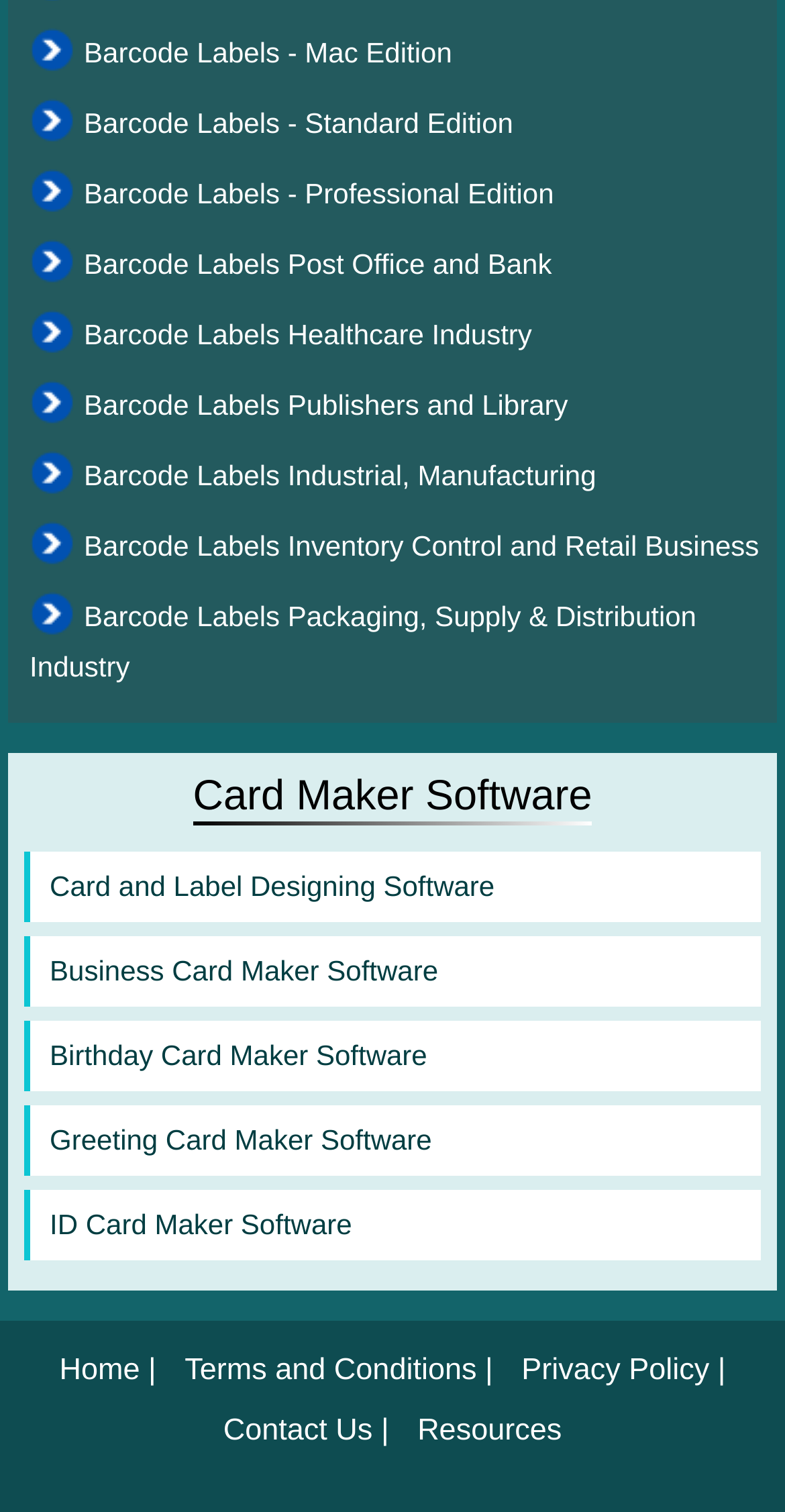Please mark the bounding box coordinates of the area that should be clicked to carry out the instruction: "Click on Barcode Labels - Mac Edition".

[0.107, 0.024, 0.576, 0.045]